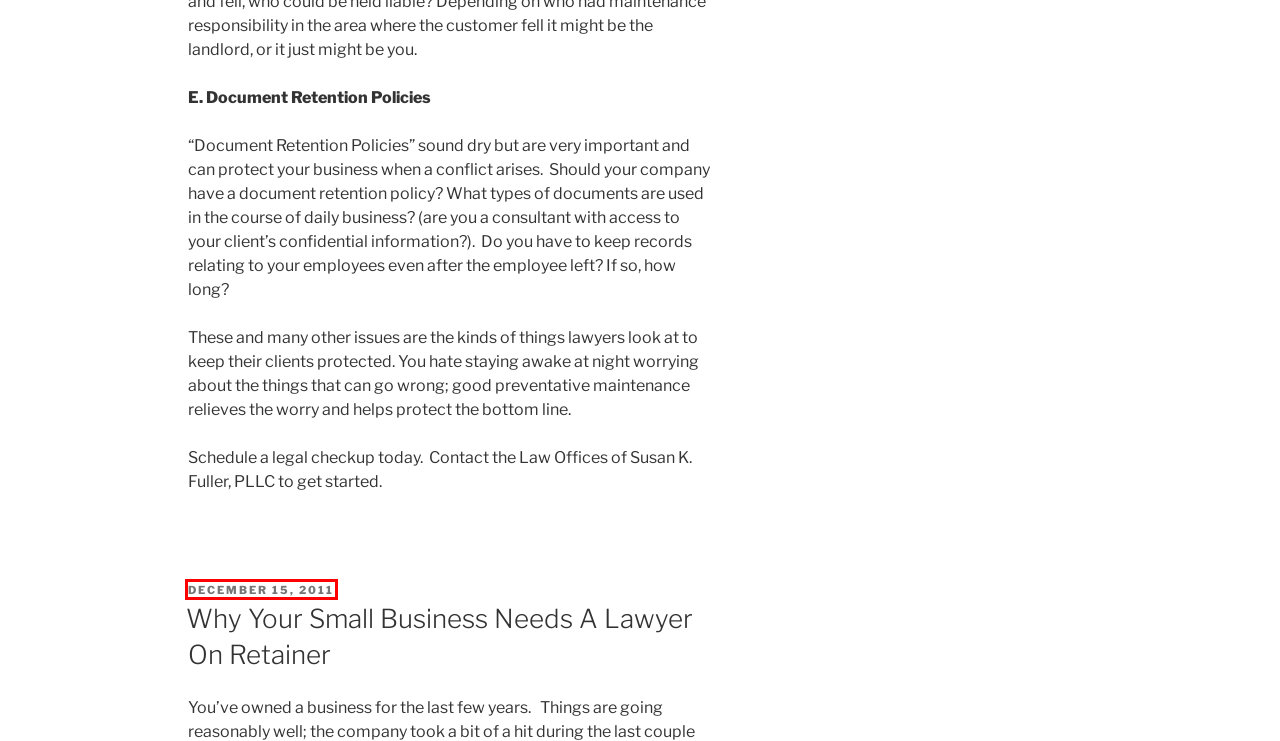A screenshot of a webpage is given, featuring a red bounding box around a UI element. Please choose the webpage description that best aligns with the new webpage after clicking the element in the bounding box. These are the descriptions:
A. Keeping Your Business Healthy With Legal Checkups | Law Office of Susan K. Fuller, PLLC
B. Fee Options | Law Office of Susan K. Fuller, PLLC
C. My Company Has Been Sued - What Do I Do Now? | Law Office of Susan K. Fuller, PLLC
D. Articles | Law Office of Susan K. Fuller, PLLC
E. What We Do | Law Office of Susan K. Fuller, PLLC
F. Contact | Law Office of Susan K. Fuller, PLLC
G. Why Your Small Business Needs A Lawyer On Retainer | Law Office of Susan K. Fuller, PLLC
H. Law Office of Susan K Fuller, PLLC

G